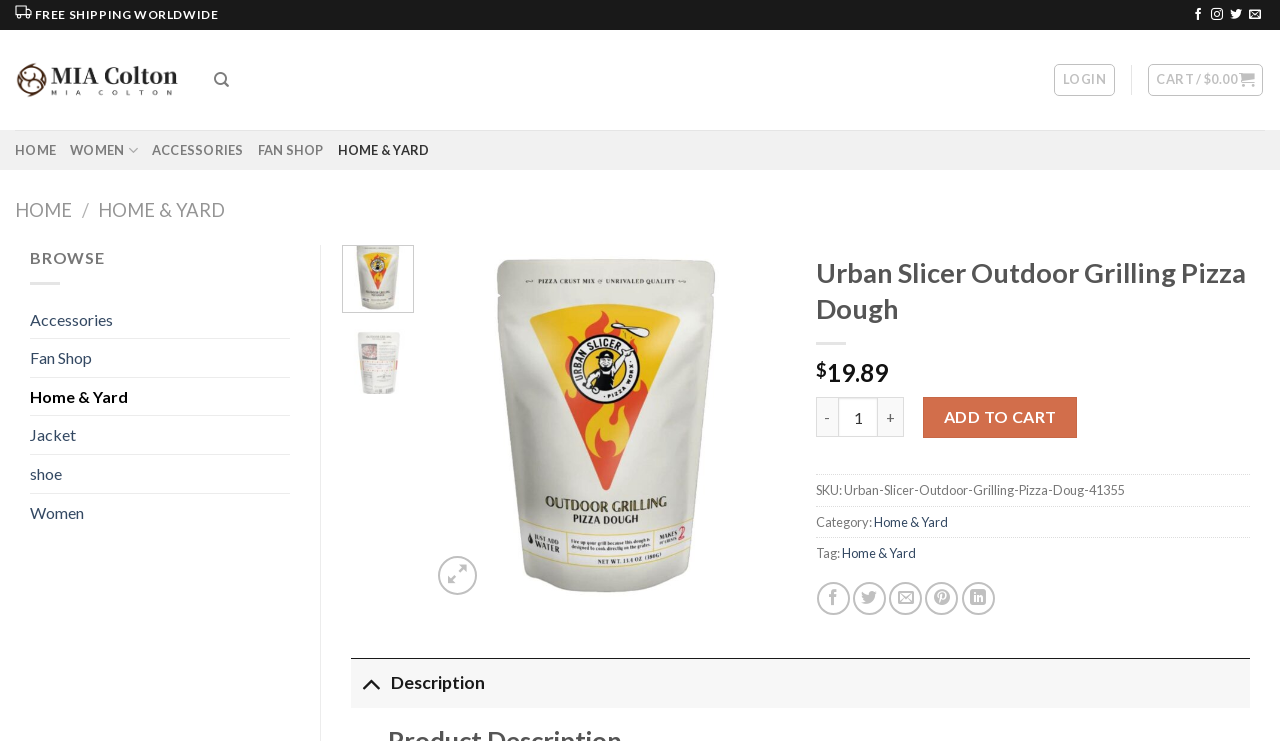What is the function of the '-' button?
Respond to the question with a single word or phrase according to the image.

Decrease quantity